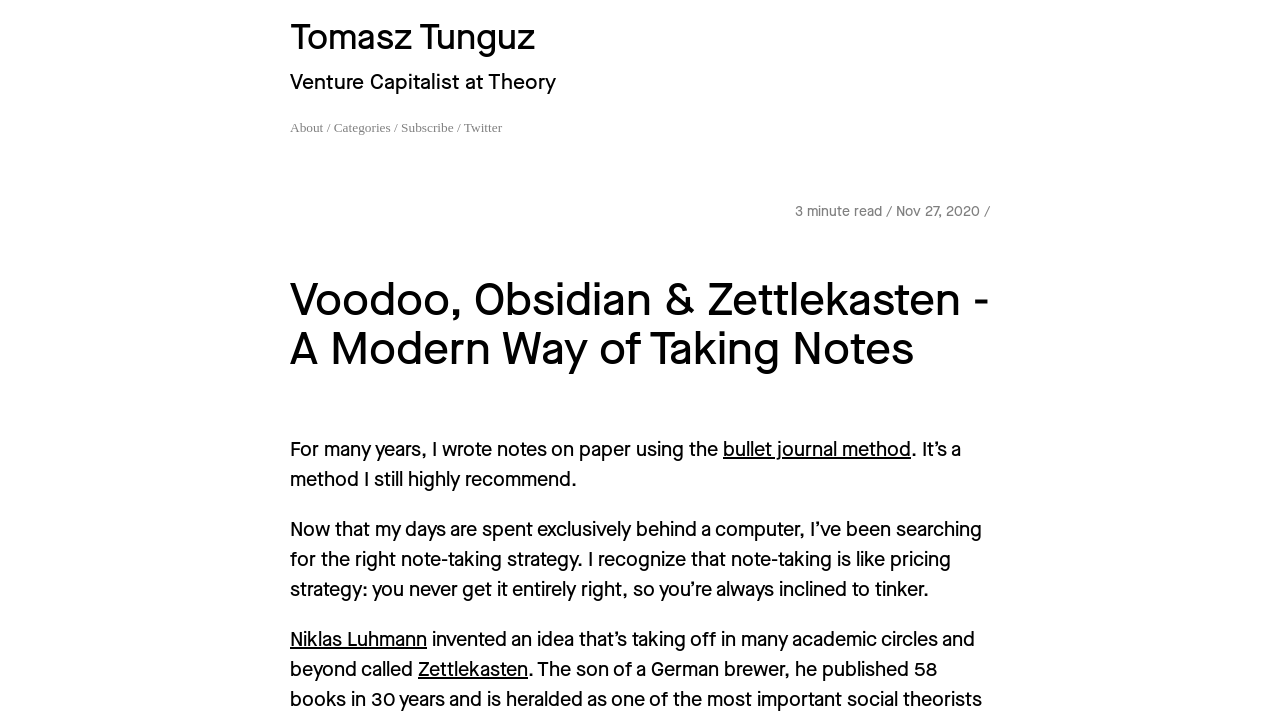Please indicate the bounding box coordinates of the element's region to be clicked to achieve the instruction: "go to the About page". Provide the coordinates as four float numbers between 0 and 1, i.e., [left, top, right, bottom].

[0.227, 0.166, 0.253, 0.187]